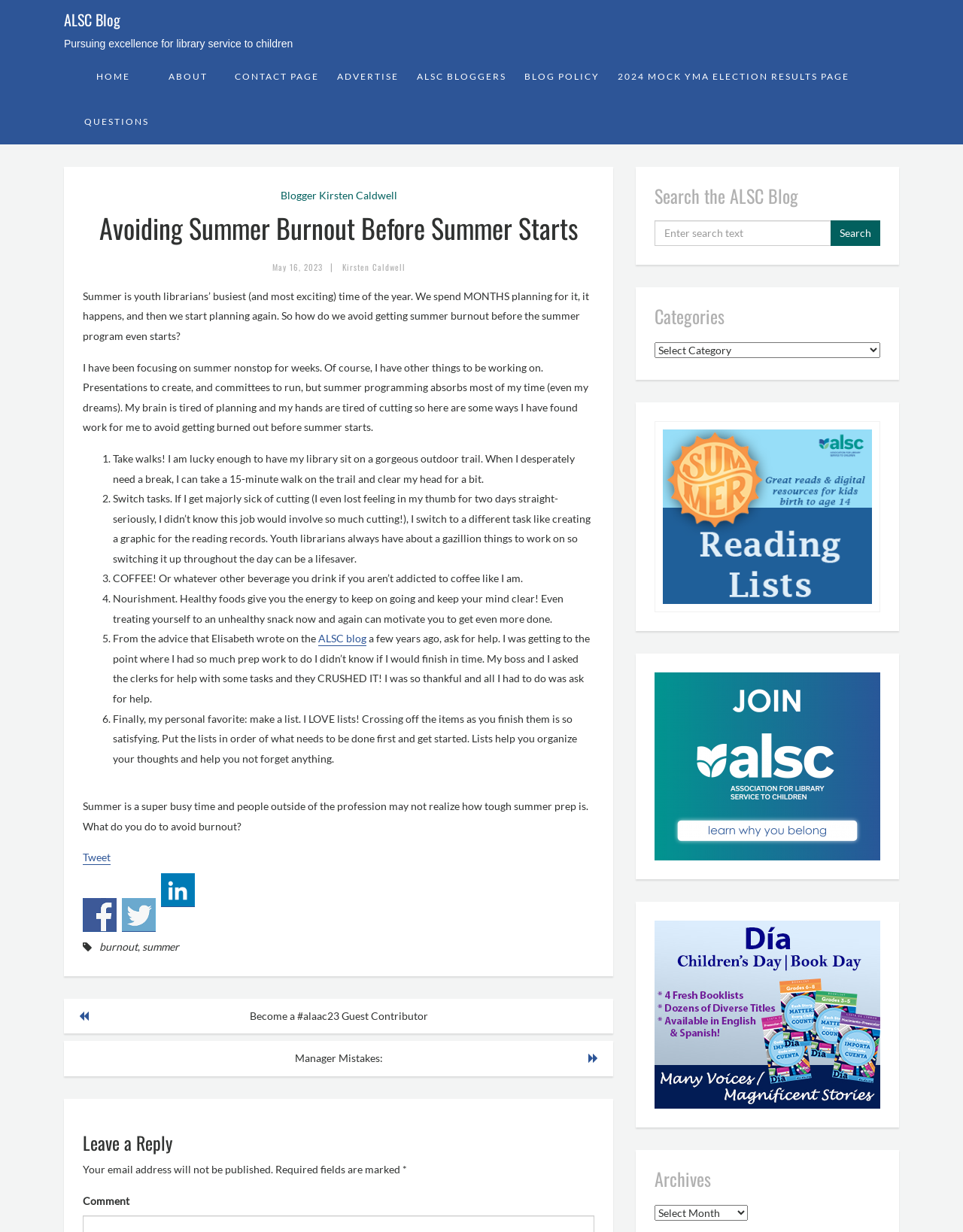Please identify the bounding box coordinates of the element's region that I should click in order to complete the following instruction: "Search the ALSC Blog". The bounding box coordinates consist of four float numbers between 0 and 1, i.e., [left, top, right, bottom].

[0.68, 0.179, 0.914, 0.2]